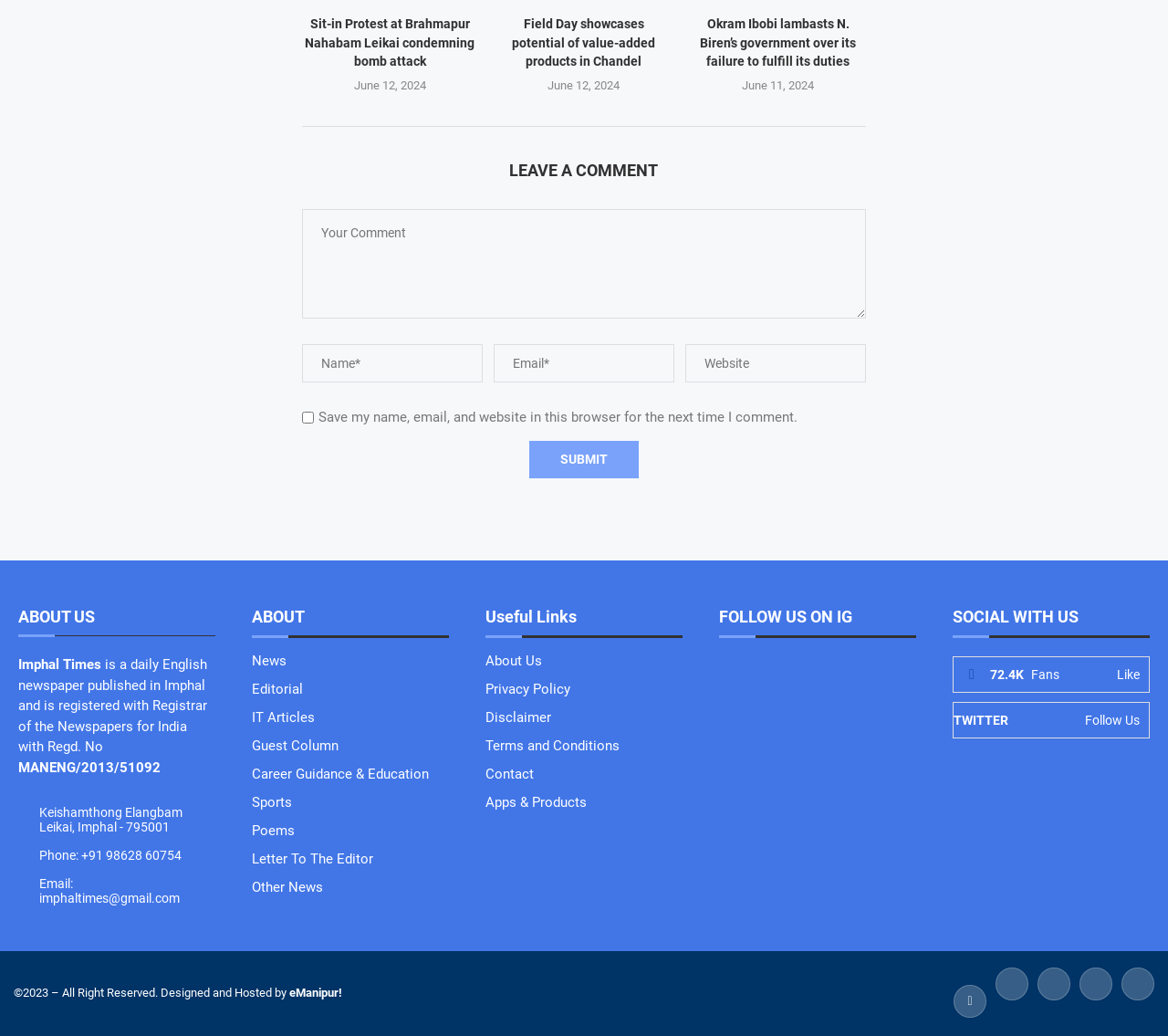Identify the bounding box coordinates for the element that needs to be clicked to fulfill this instruction: "Read about us". Provide the coordinates in the format of four float numbers between 0 and 1: [left, top, right, bottom].

[0.016, 0.585, 0.184, 0.613]